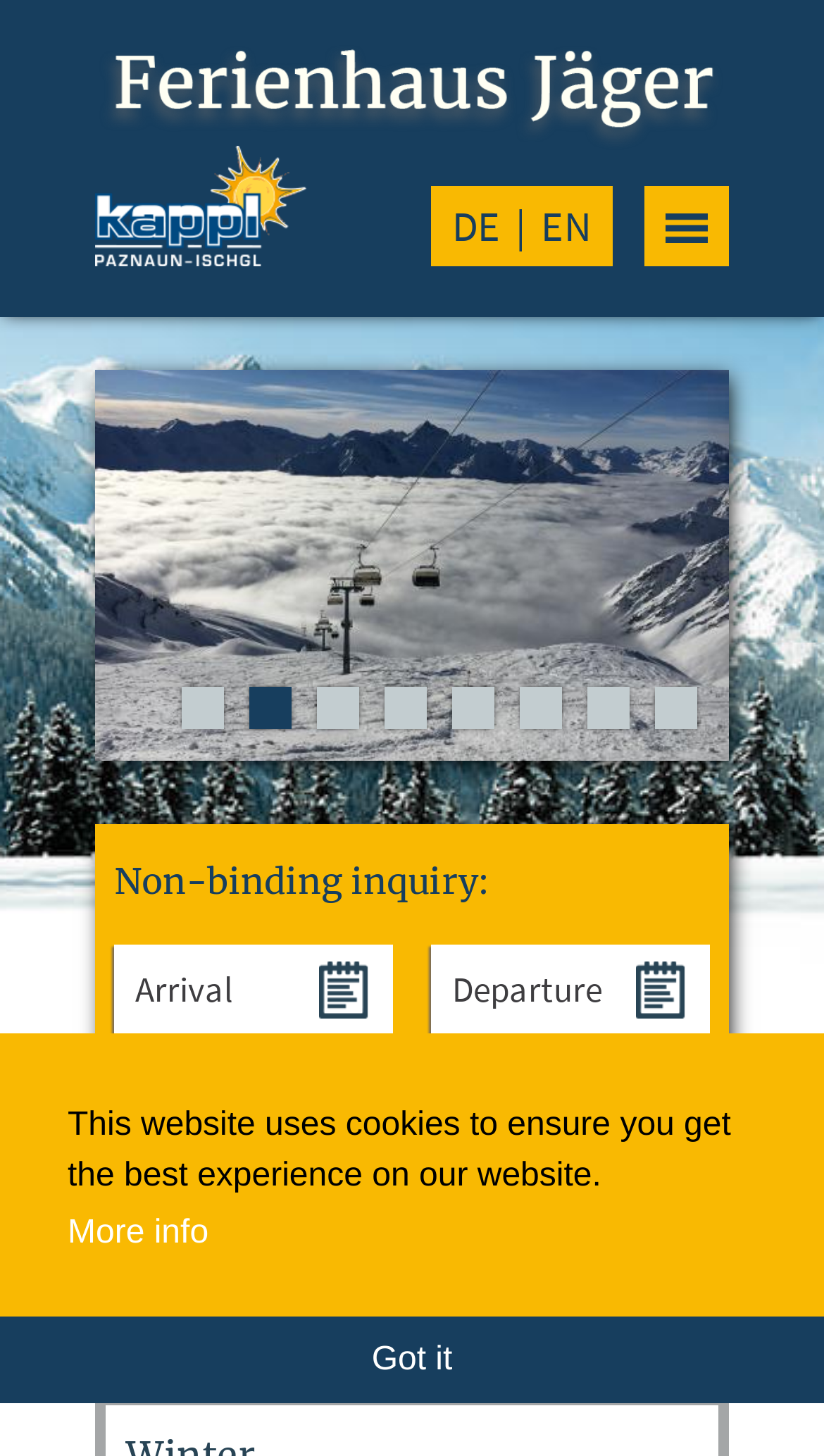How many people can the holiday home accommodate?
Please respond to the question thoroughly and include all relevant details.

The meta description of the webpage mentions that the holiday home offers enough space for up to 12 people, indicating the maximum capacity of the accommodation.